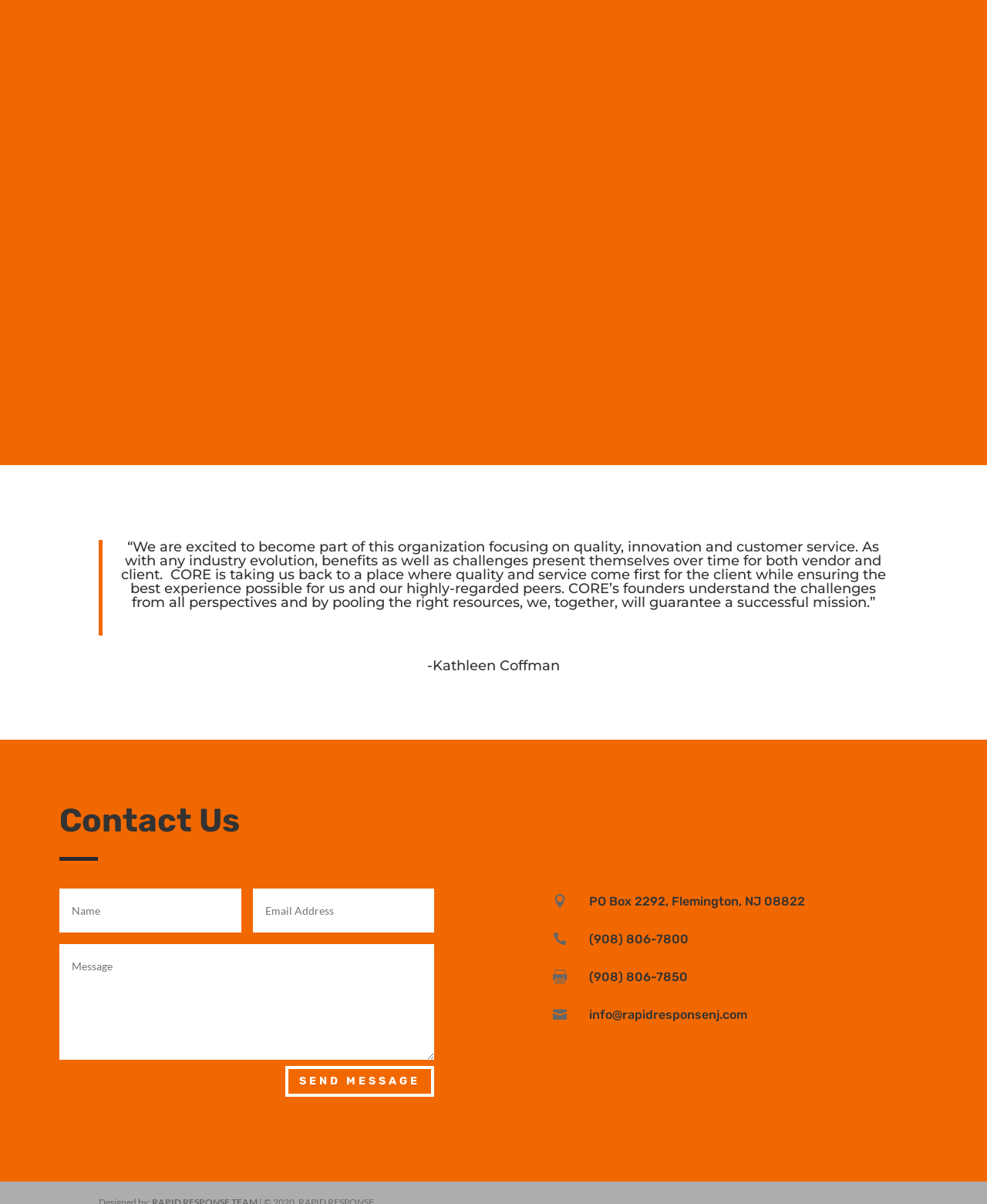What is the phone number for Rapid Response?
Ensure your answer is thorough and detailed.

The phone number can be found at the bottom of the webpage, where the contact information is provided. There are two phone numbers listed, but the first one is (908) 806-7800.